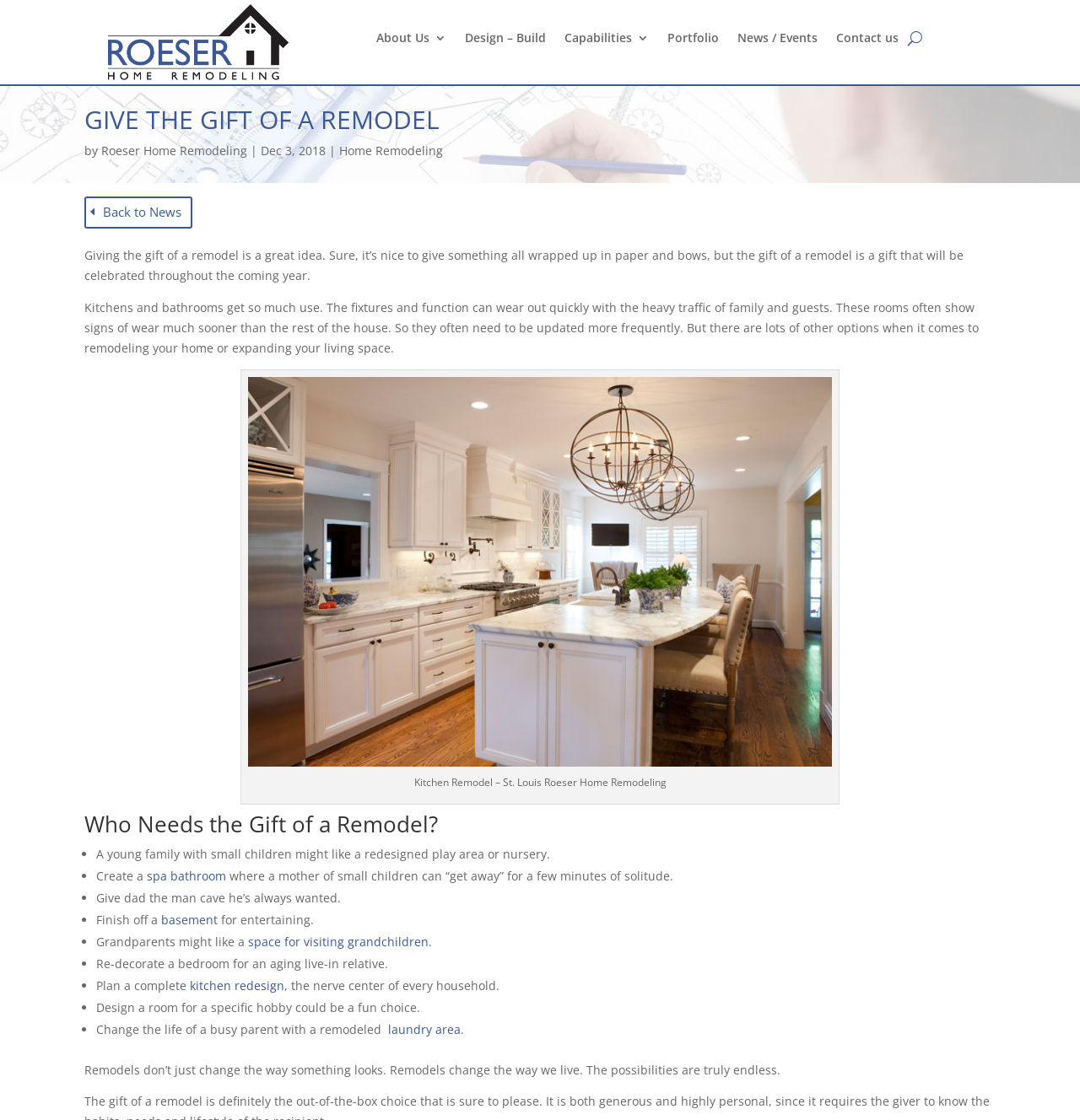For the given element description Capabilities, determine the bounding box coordinates of the UI element. The coordinates should follow the format (top-left x, top-left y, bottom-right x, bottom-right y) and be within the range of 0 to 1.

[0.523, 0.029, 0.601, 0.045]